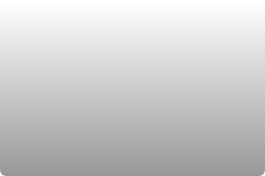What additional information is provided on the page?
Can you provide an in-depth and detailed response to the question?

The page also showcases a publication date, which reinforces the relevance and timeliness of the information provided in the review article, giving readers an idea of when the review was written and published.